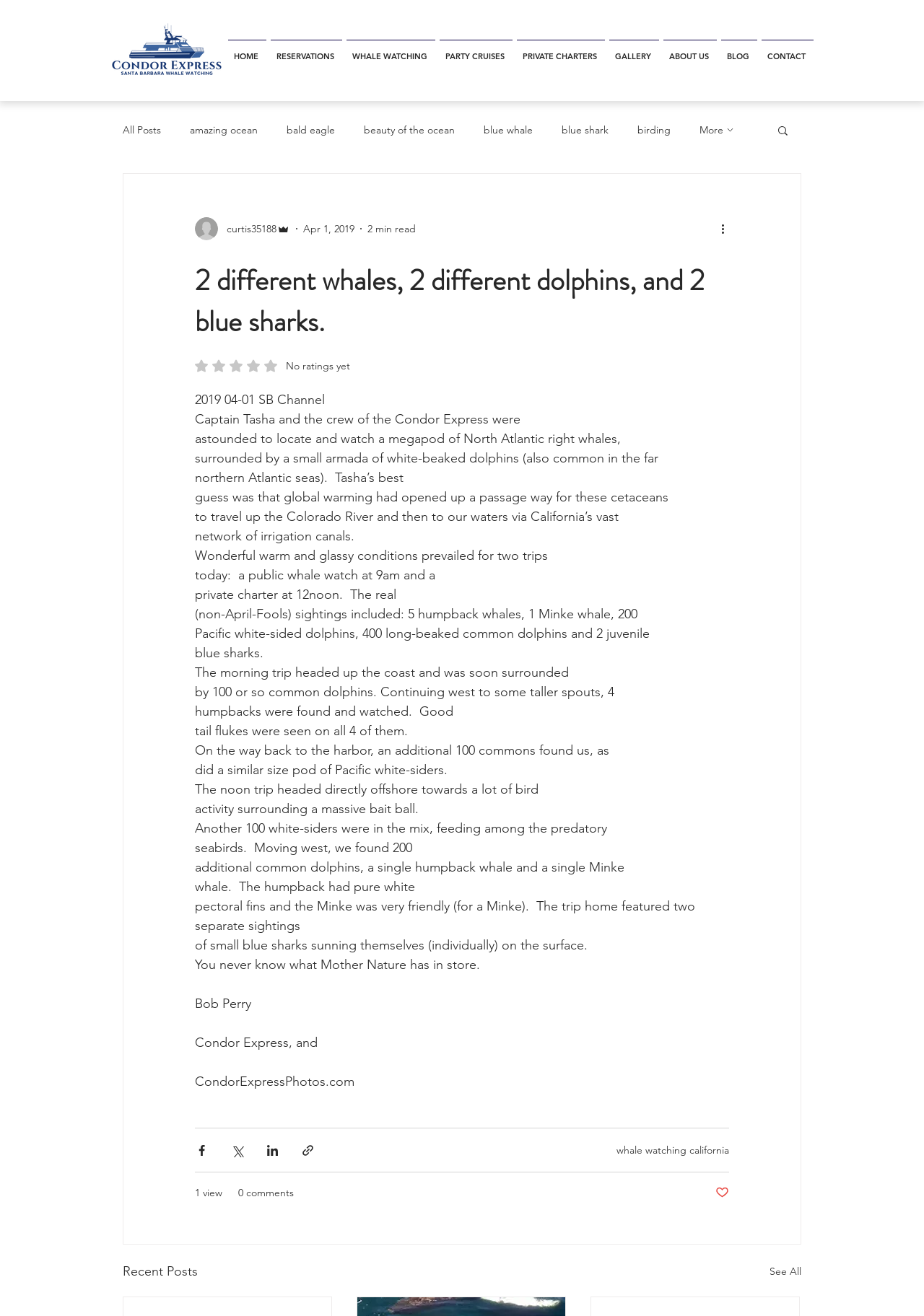What is the purpose of the 'Search' button?
Please answer using one word or phrase, based on the screenshot.

To search